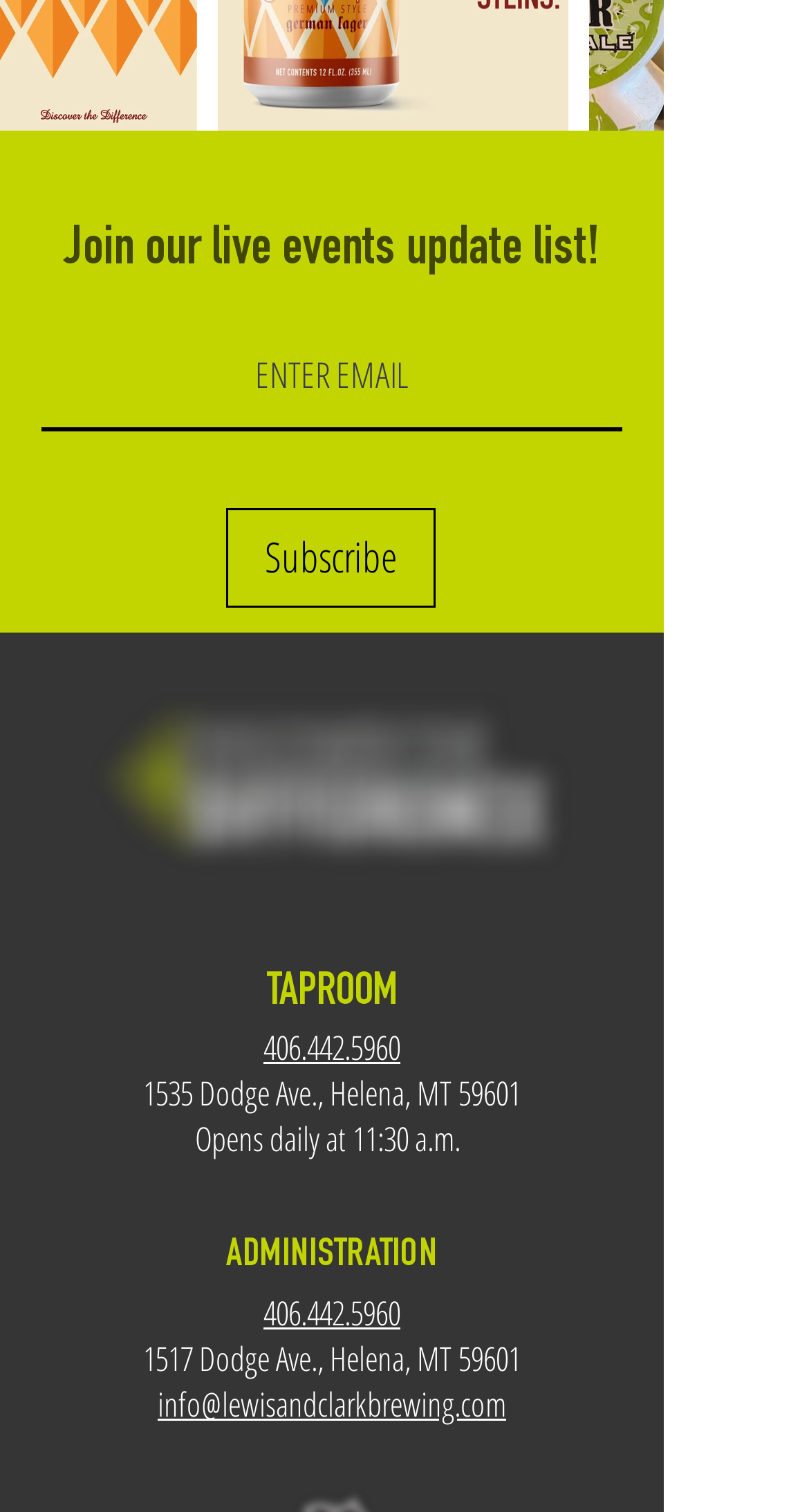Using details from the image, please answer the following question comprehensively:
What time does the taproom open?

The opening time of the taproom can be found in the section labeled 'TAPROOM', which states that it 'Opens daily at 11:30 a.m.'.